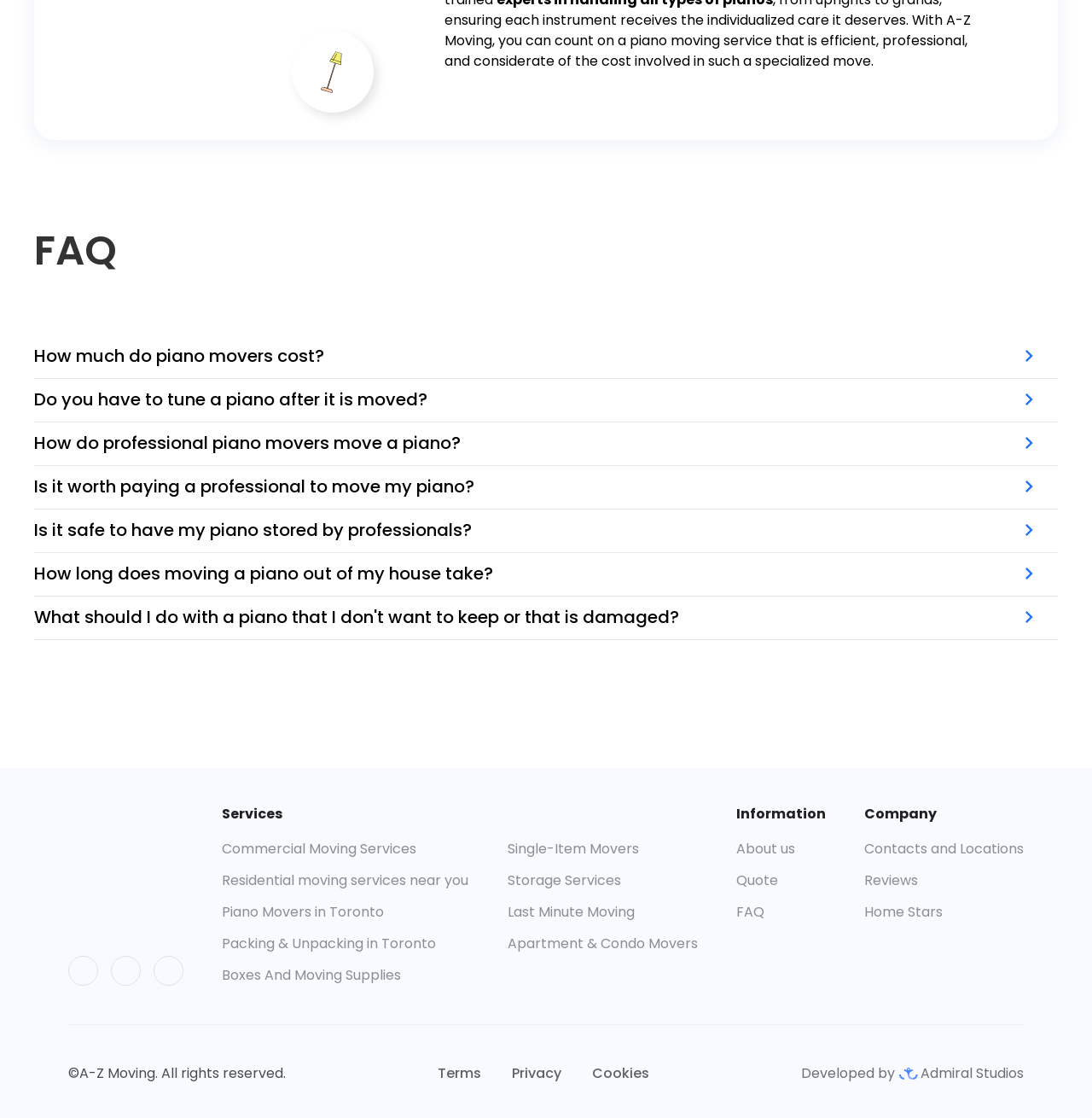Identify the bounding box of the UI element described as follows: "alt="logo"". Provide the coordinates as four float numbers in the range of 0 to 1 [left, top, right, bottom].

[0.062, 0.717, 0.168, 0.76]